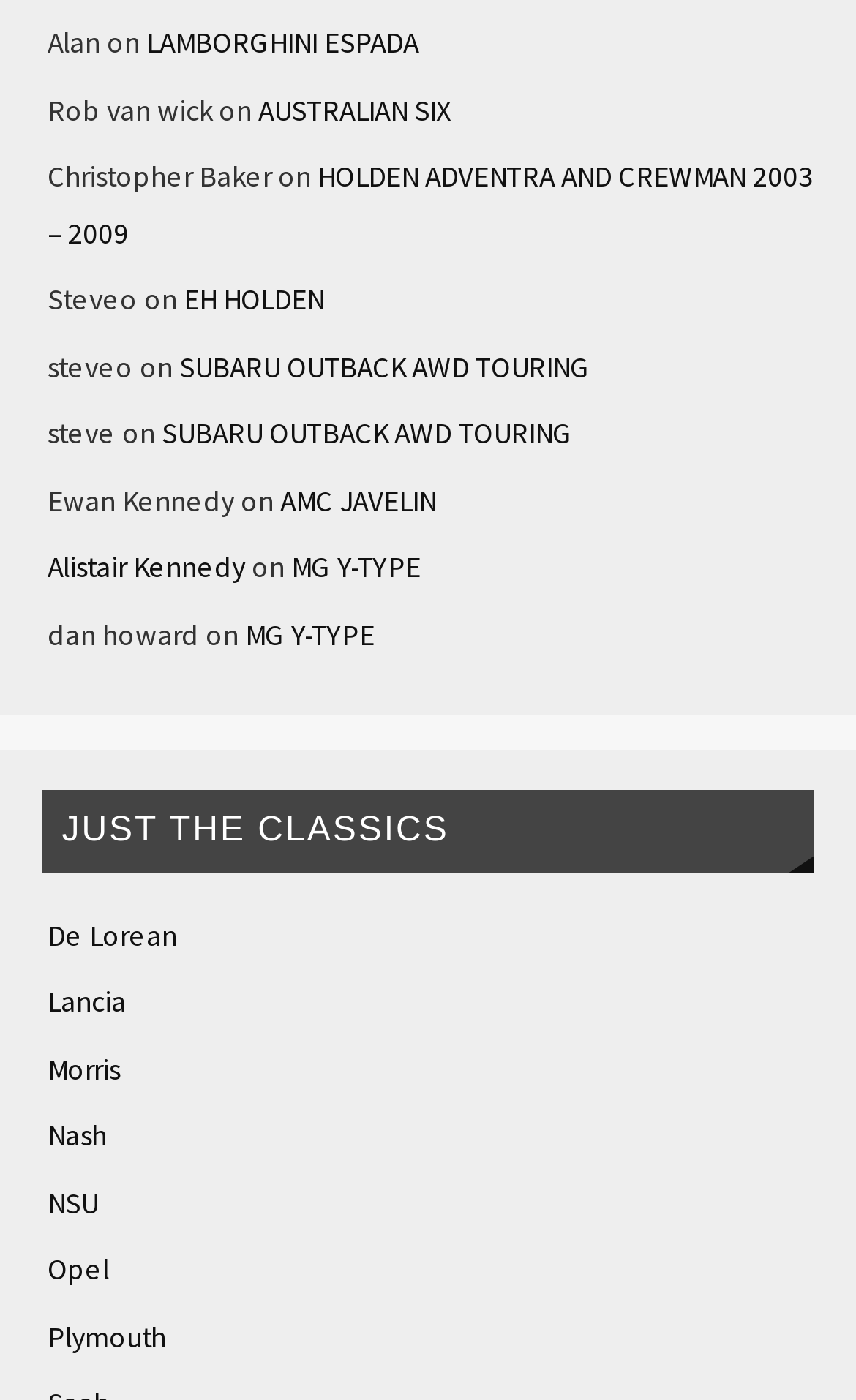Identify the bounding box coordinates for the region of the element that should be clicked to carry out the instruction: "Visit the page of HOLDEN ADVENTRA AND CREWMAN 2003 – 2009". The bounding box coordinates should be four float numbers between 0 and 1, i.e., [left, top, right, bottom].

[0.055, 0.113, 0.95, 0.18]